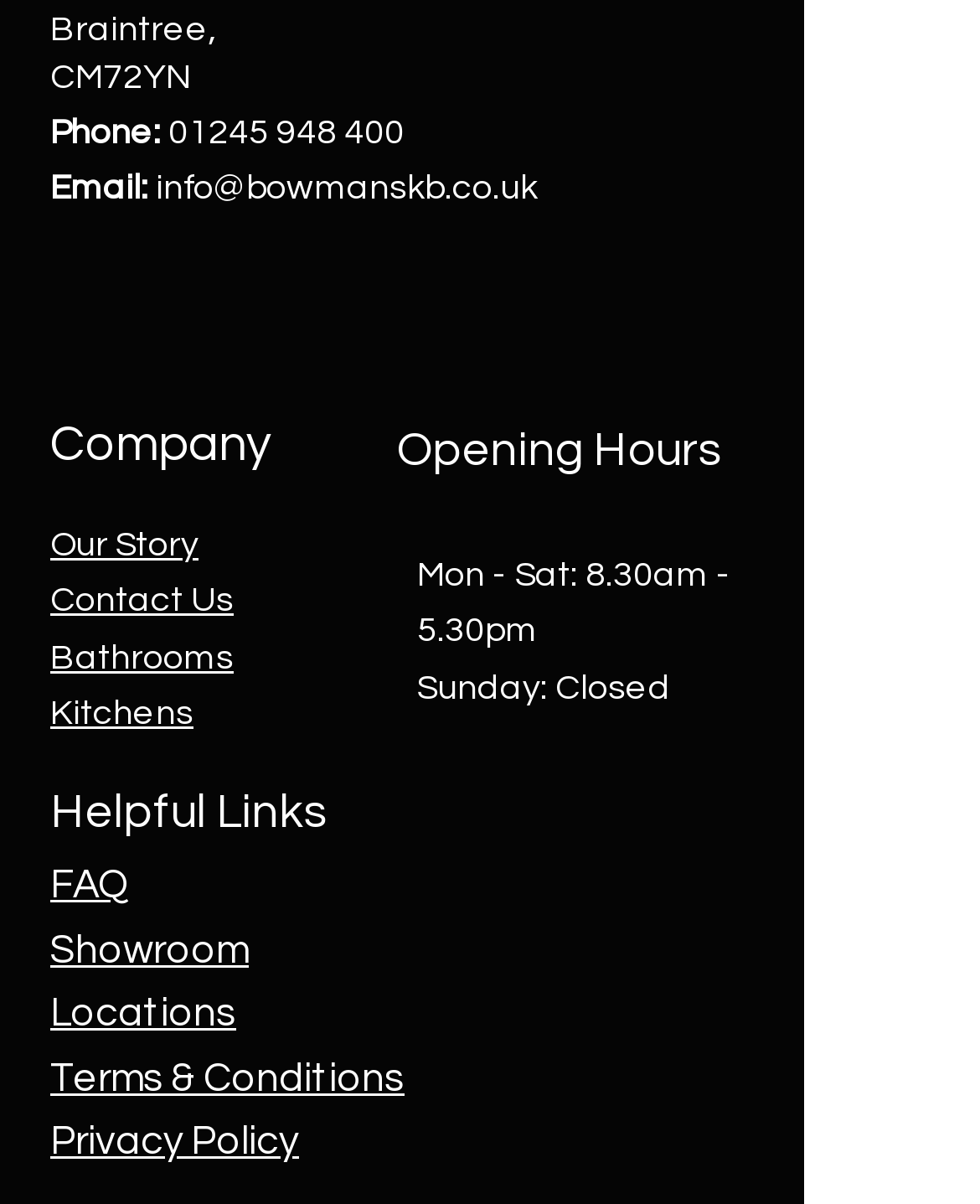Determine the bounding box coordinates of the clickable region to execute the instruction: "Send an email". The coordinates should be four float numbers between 0 and 1, denoted as [left, top, right, bottom].

[0.159, 0.143, 0.549, 0.172]